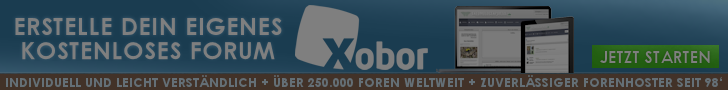How many forums are mentioned in the image?
Answer the question with a detailed and thorough explanation.

The caption states that the platform has an extensive reach, mentioning over 250,000 forums worldwide, which implies that this number is highlighted in the image.